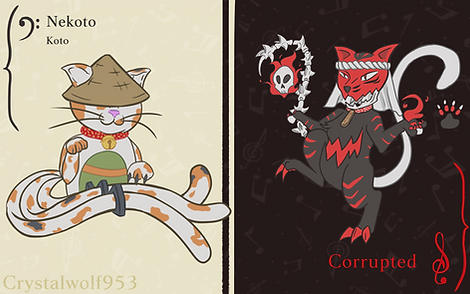Who created the art?
Based on the content of the image, thoroughly explain and answer the question.

The description mentions that the art was created by the artist Crystalwolf953, as noted in the bottom left of the image.